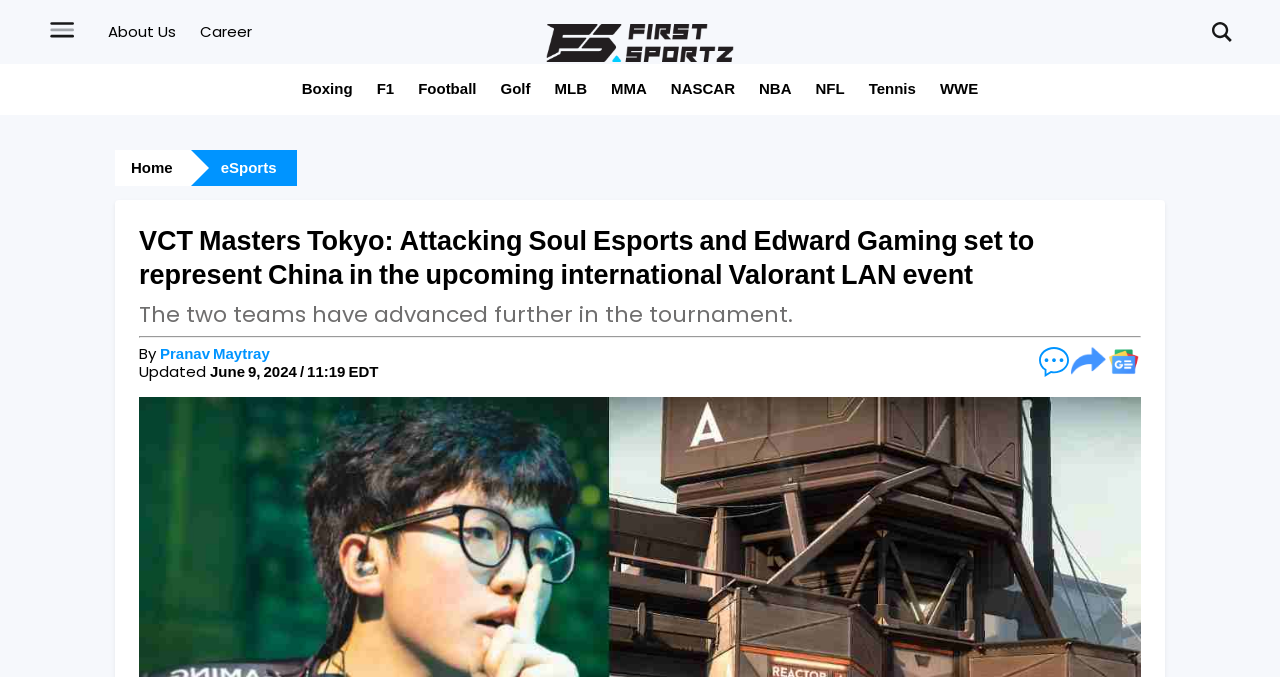Identify the bounding box coordinates of the section that should be clicked to achieve the task described: "Click on the 'About Us' link".

[0.084, 0.031, 0.138, 0.062]